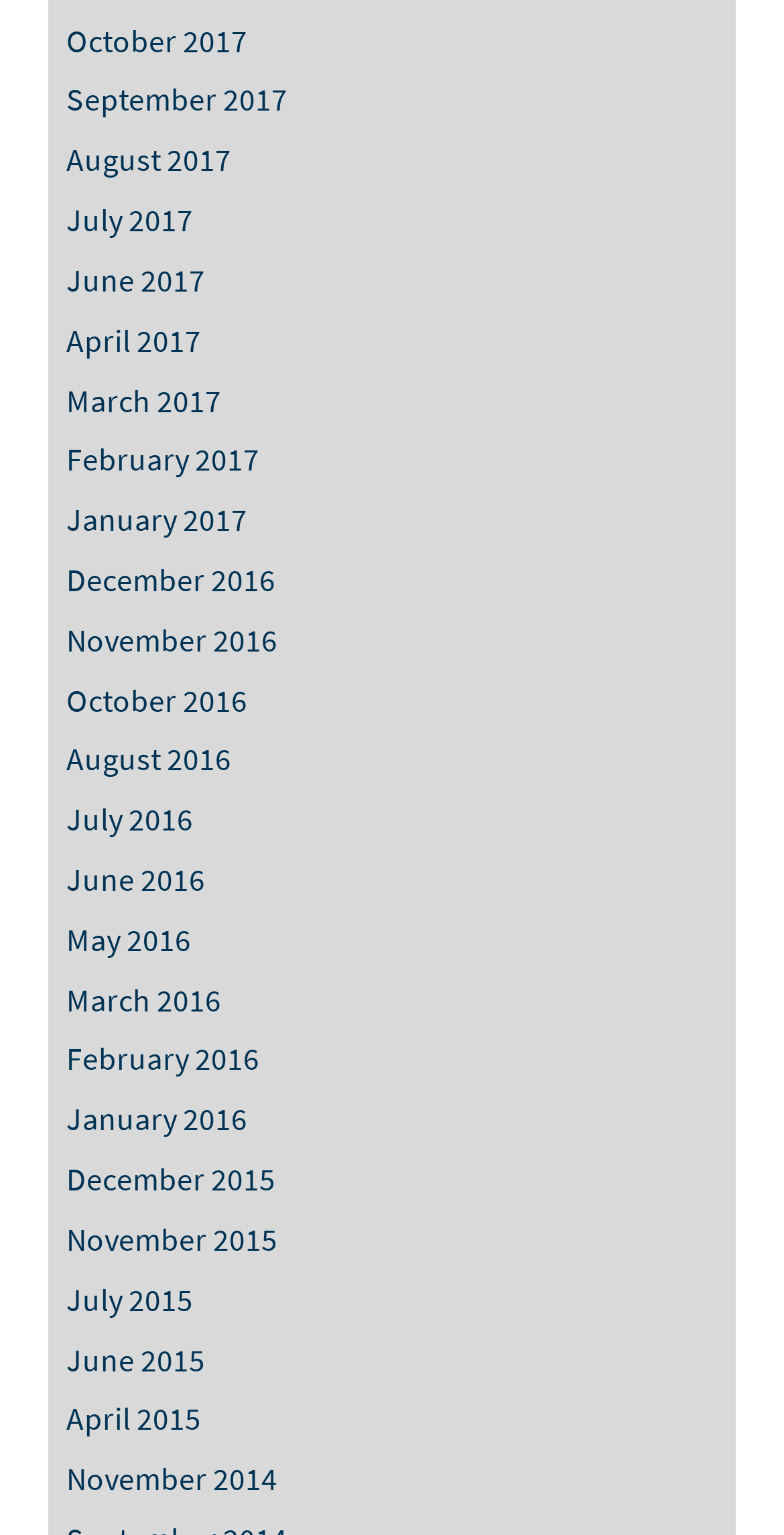Specify the bounding box coordinates of the area that needs to be clicked to achieve the following instruction: "view January 2017".

[0.085, 0.326, 0.315, 0.351]